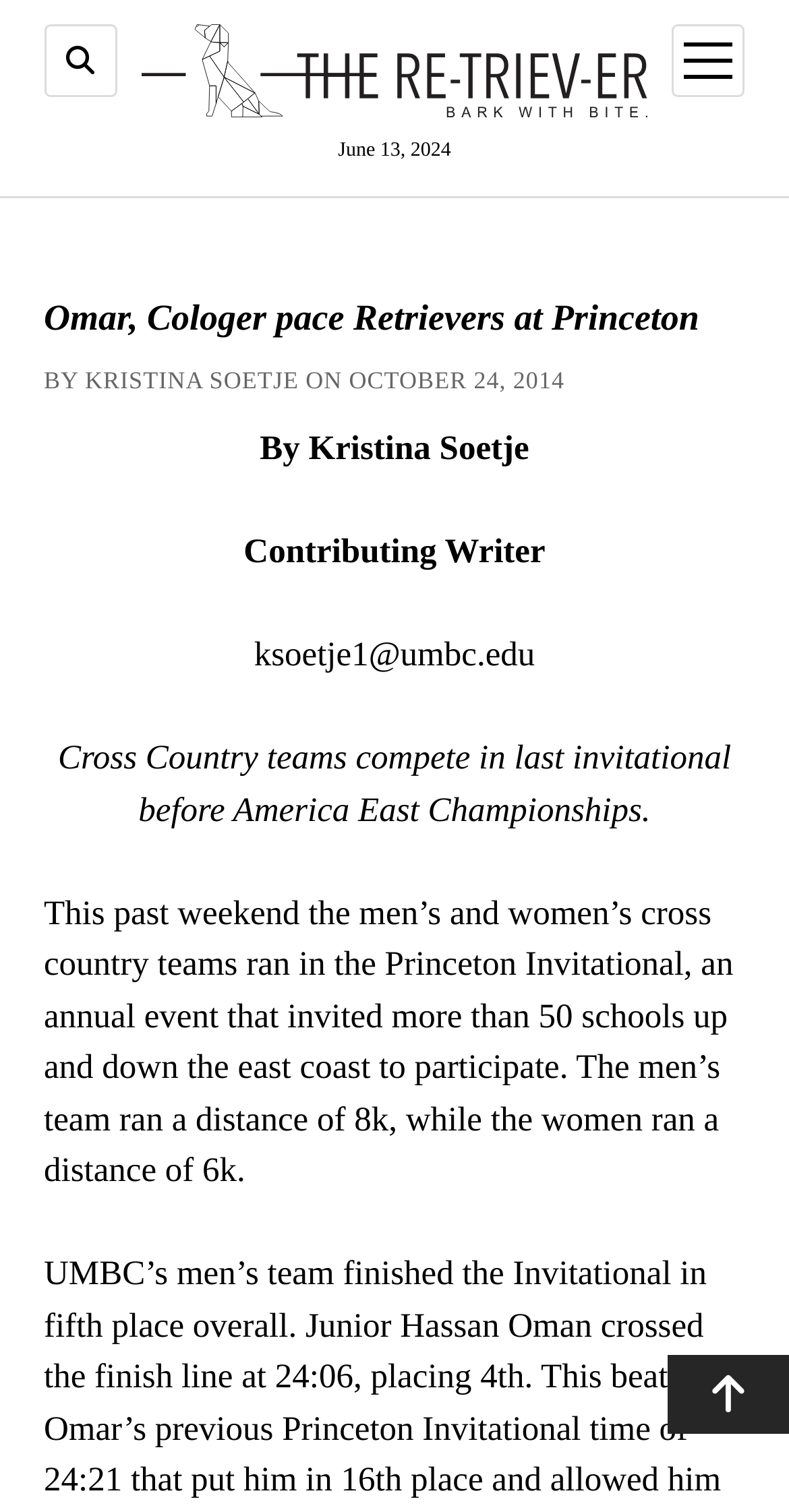What is the date of the article?
Could you please answer the question thoroughly and with as much detail as possible?

I found the date of the article by looking at the text 'BY KRISTINA SOETJE ON OCTOBER 24, 2014' which is located below the main heading.